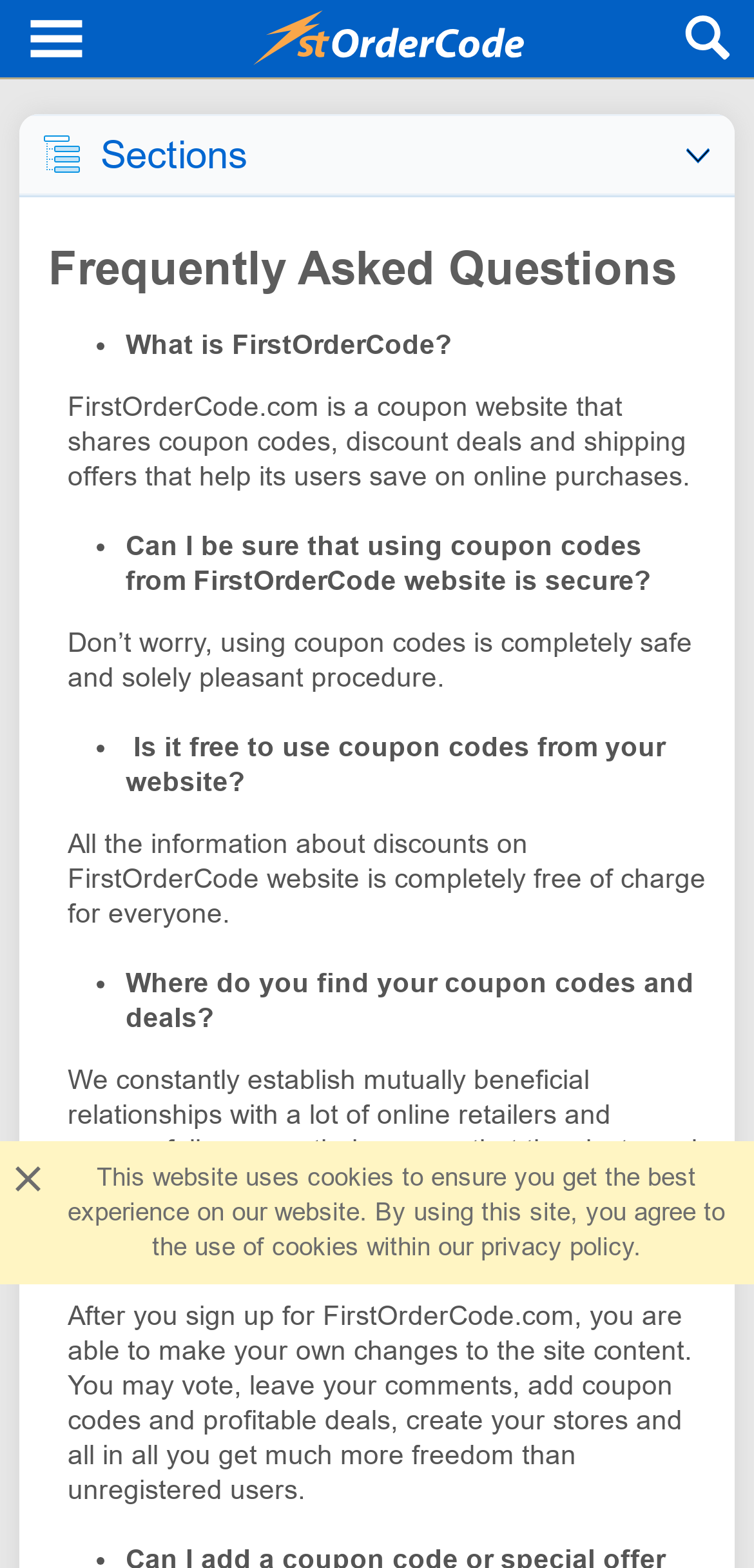Give a detailed account of the webpage, highlighting key information.

This webpage is about Frequently Asked Questions (FAQ) about FirstOrderCode Canada. At the top, there are two links, "Navigation for firstordercode" and "firstordercode", positioned side by side, taking up the top section of the page. Below them, there is an image labeled "Pages" and a heading "Sections" that spans most of the width of the page.

The main content of the page is divided into sections, each marked with a bullet point (•) and a question in bold font, followed by a detailed answer in regular font. There are six sections in total, each addressing a different question about FirstOrderCode. The questions include "What is FirstOrderCode?", "Can I be sure that using coupon codes from FirstOrderCode website is secure?", "Is it free to use coupon codes from your website?", "Where do you find your coupon codes and deals?", "Why should I sign up for FirstOrderCode?", and an empty section with no question.

The answers to these questions provide detailed information about FirstOrderCode, its purpose, security, and benefits. For example, the answer to "What is FirstOrderCode?" explains that it is a coupon website that shares coupon codes, discount deals, and shipping offers to help users save on online purchases. The answer to "Is it free to use coupon codes from your website?" assures users that all information about discounts on the website is completely free of charge.

At the bottom of the page, there is a notice about the website's use of cookies, informing users that by using the site, they agree to the use of cookies within the website's privacy policy.